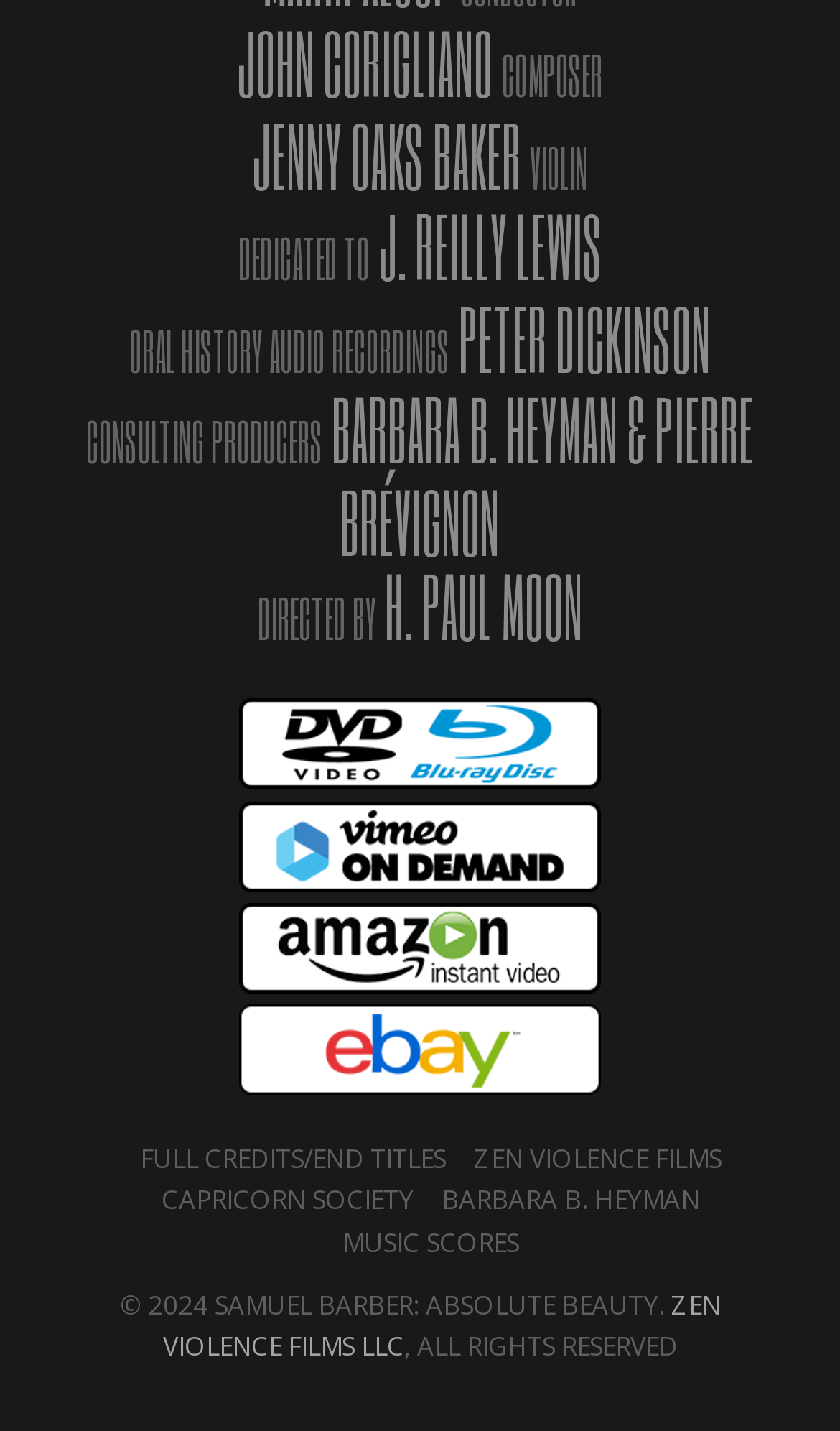Specify the bounding box coordinates of the area to click in order to follow the given instruction: "Explore the music scores."

[0.408, 0.855, 0.618, 0.88]